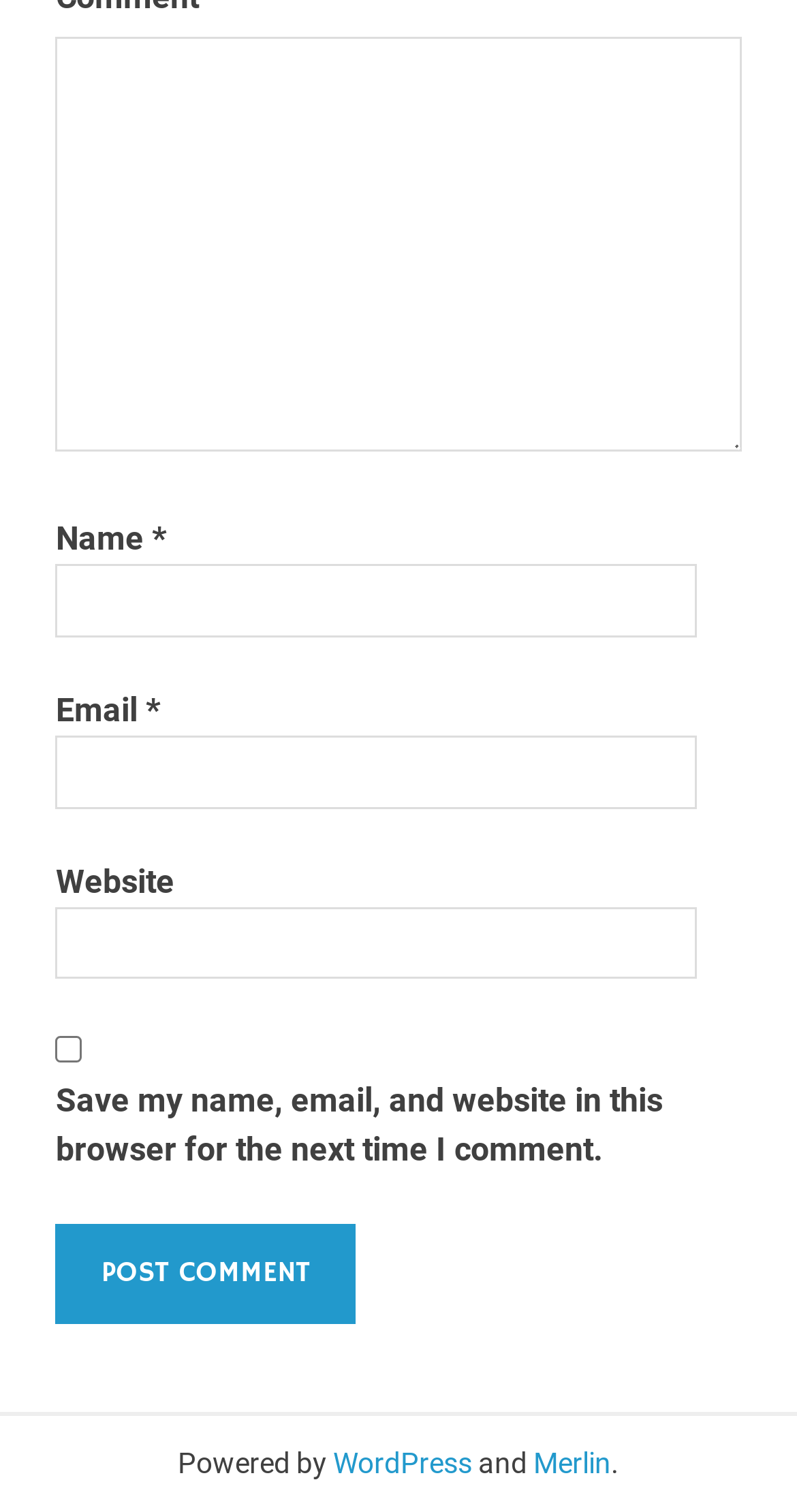Please provide the bounding box coordinates in the format (top-left x, top-left y, bottom-right x, bottom-right y). Remember, all values are floating point numbers between 0 and 1. What is the bounding box coordinate of the region described as: name="submit" value="Post Comment"

[0.07, 0.81, 0.446, 0.876]